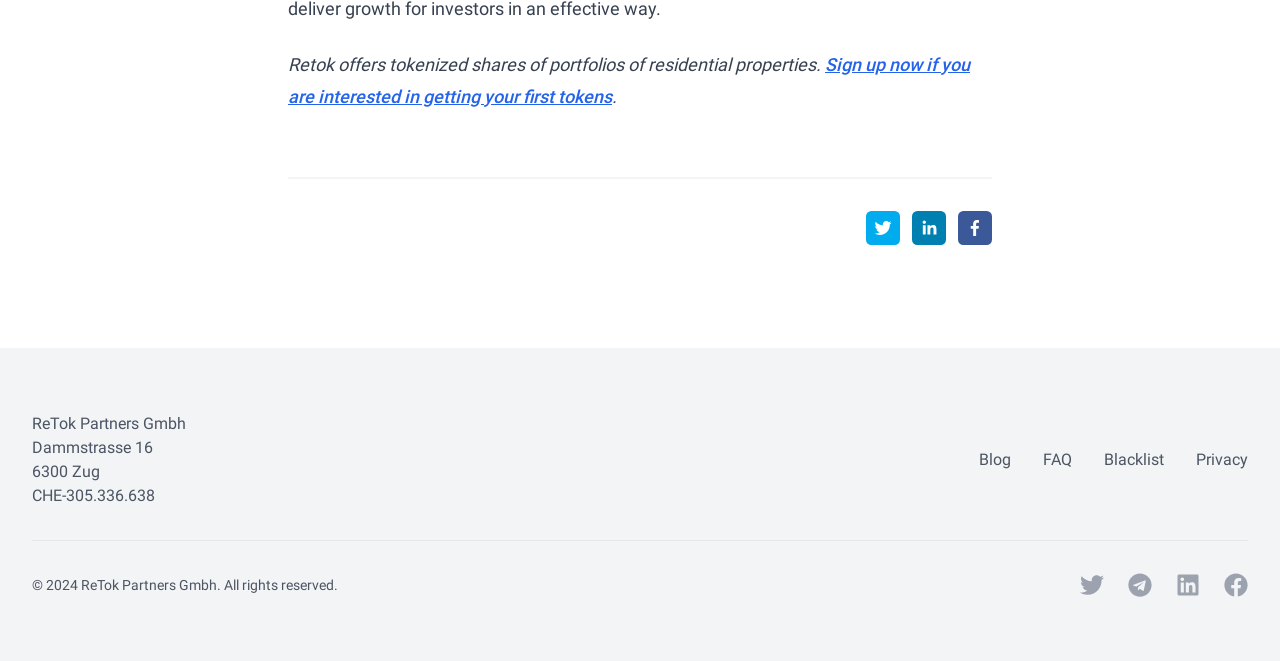What is the year of copyright?
Give a comprehensive and detailed explanation for the question.

I found the year of copyright by looking at the static text elements in the footer section. The element with ID 58 has the text '2024', which is likely the year of copyright.